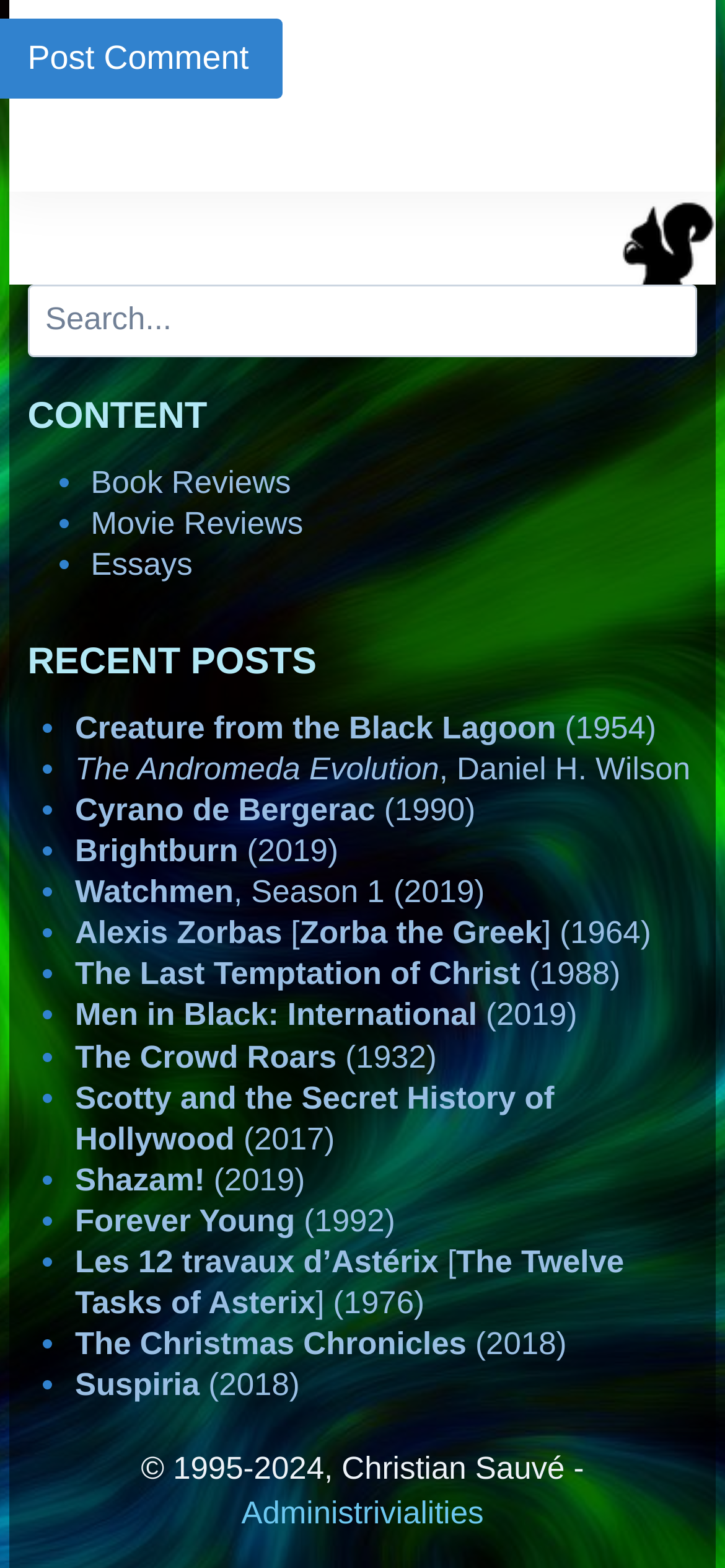Determine the bounding box coordinates of the clickable area required to perform the following instruction: "Read Book Reviews". The coordinates should be represented as four float numbers between 0 and 1: [left, top, right, bottom].

[0.125, 0.297, 0.401, 0.319]